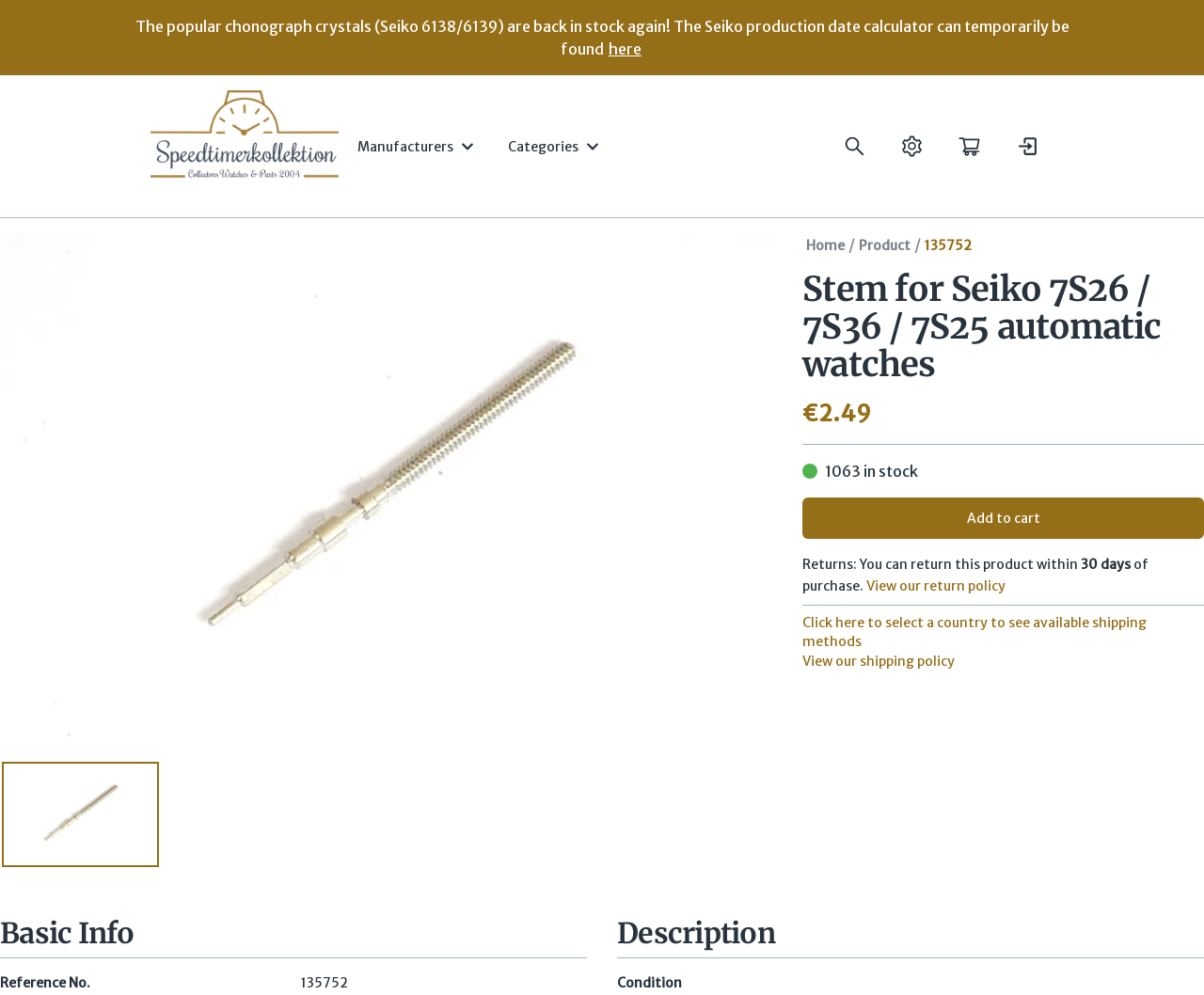What can be returned within 30 days?
Please answer the question with as much detail as possible using the screenshot.

Based on the webpage content, specifically the text 'Returns: You can return this product within 30 days of purchase.', it can be inferred that the product being sold on this page can be returned within 30 days.